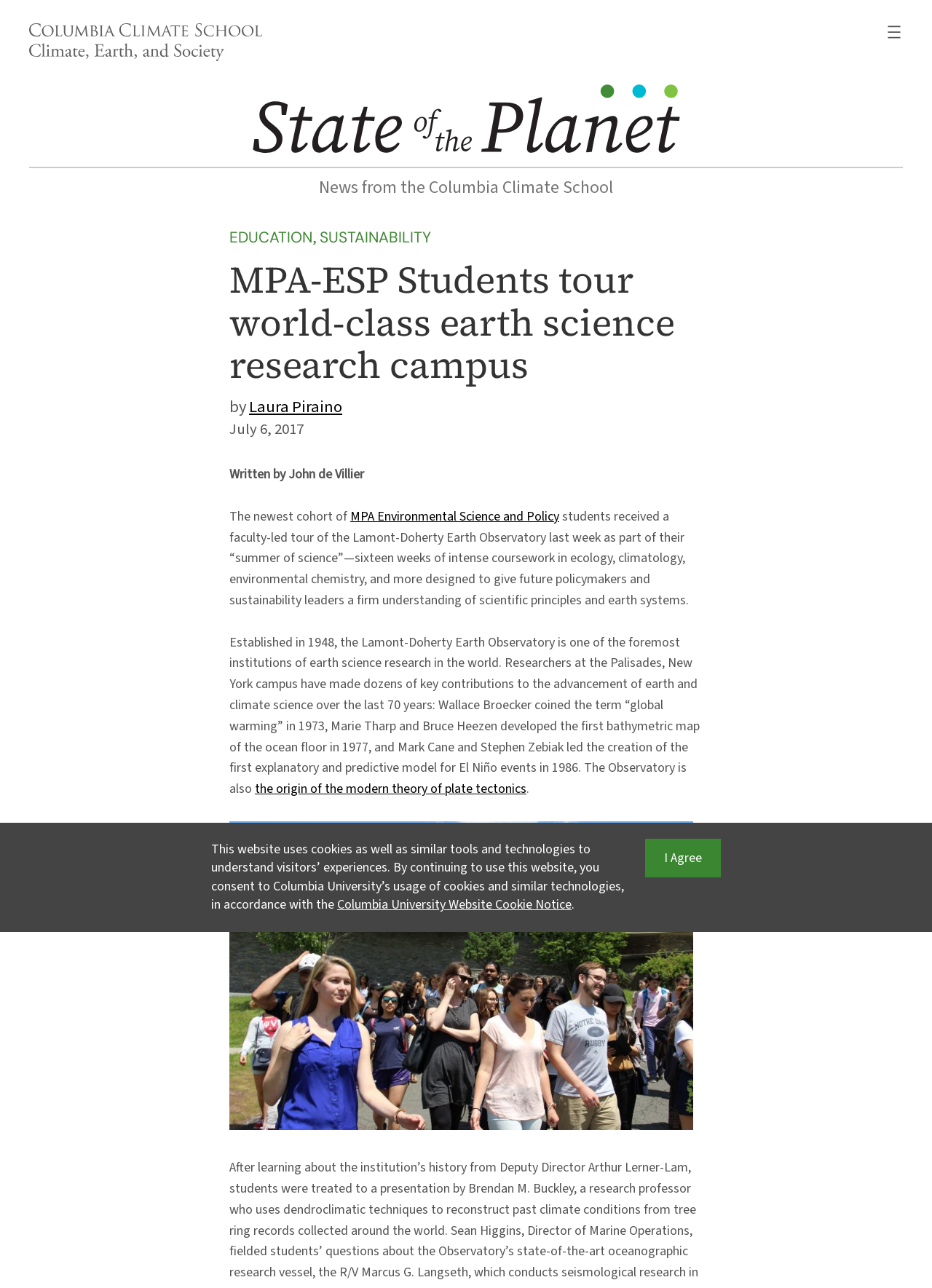Please identify the coordinates of the bounding box for the clickable region that will accomplish this instruction: "Click the 'Services' link".

None